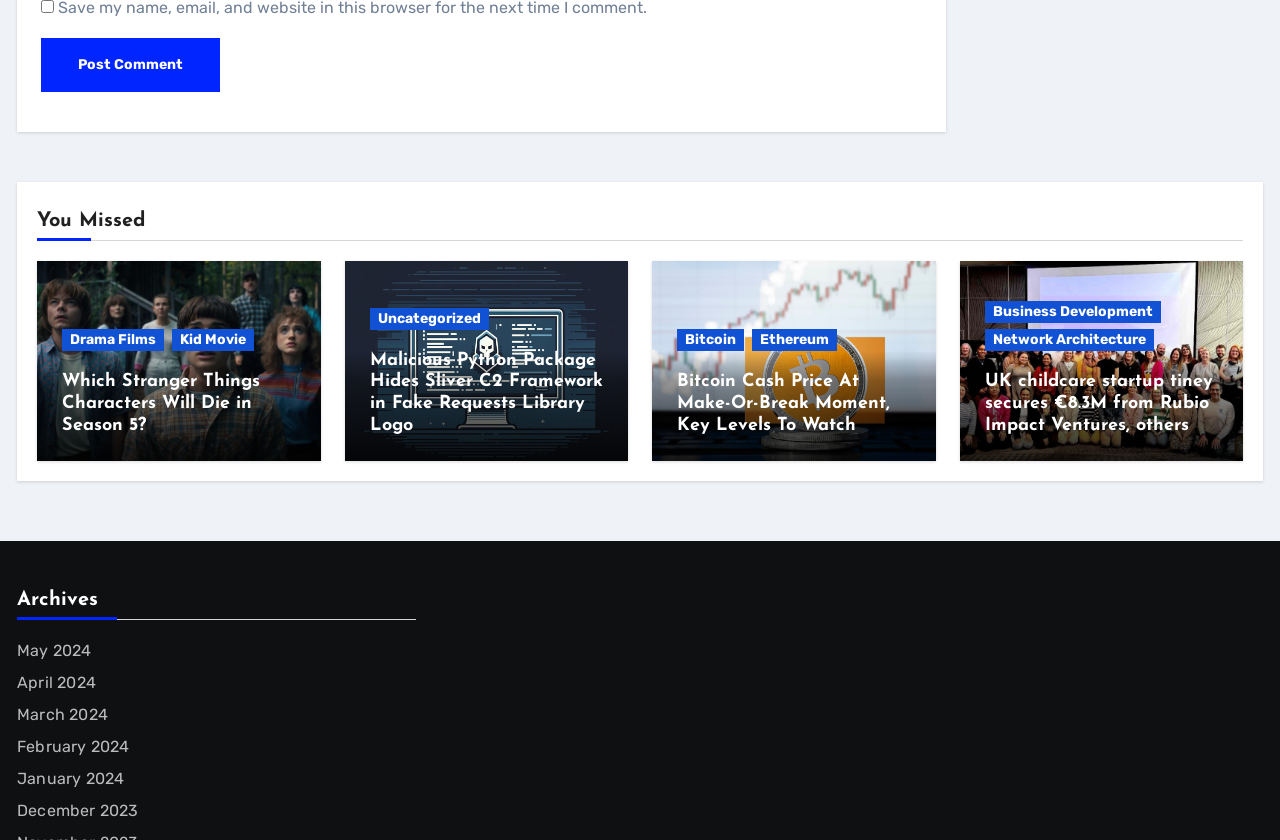Given the element description Business Development, predict the bounding box coordinates for the UI element in the webpage screenshot. The format should be (top-left x, top-left y, bottom-right x, bottom-right y), and the values should be between 0 and 1.

[0.769, 0.359, 0.907, 0.385]